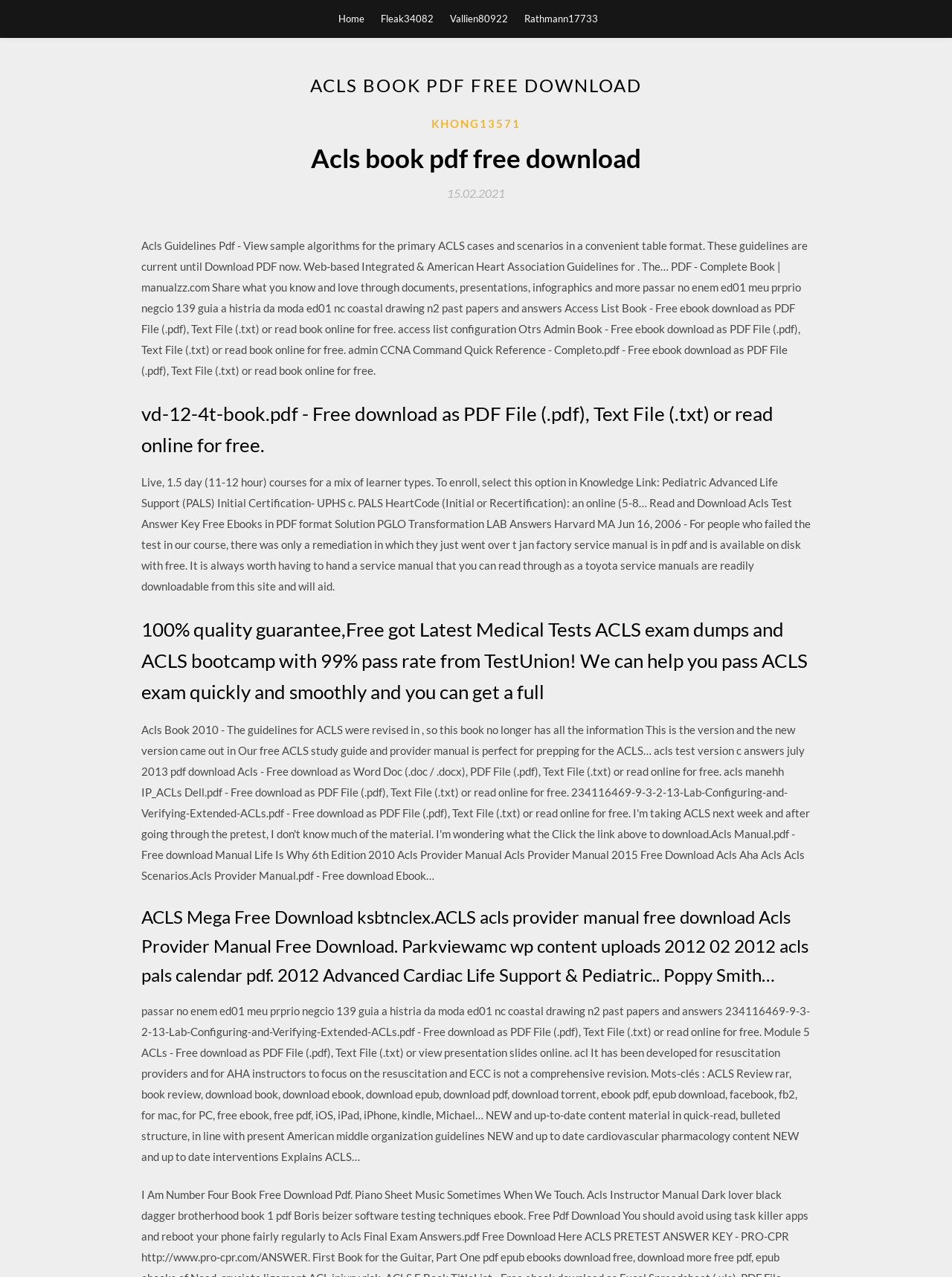Using a single word or phrase, answer the following question: 
What is the format of the ACLS guidelines?

Table format